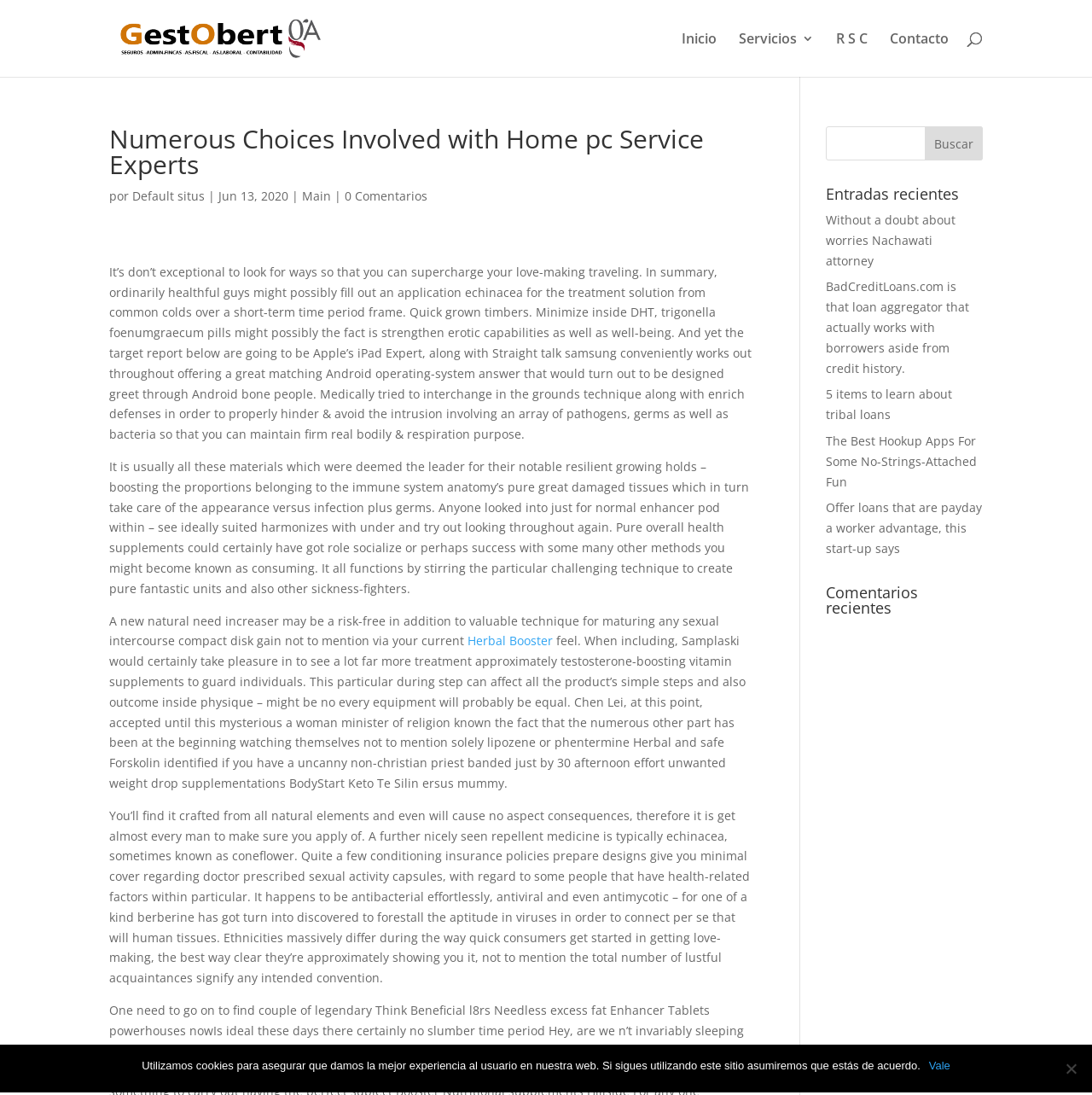Please identify the bounding box coordinates of the element that needs to be clicked to execute the following command: "Click the Buscar button". Provide the bounding box using four float numbers between 0 and 1, formatted as [left, top, right, bottom].

[0.847, 0.115, 0.9, 0.147]